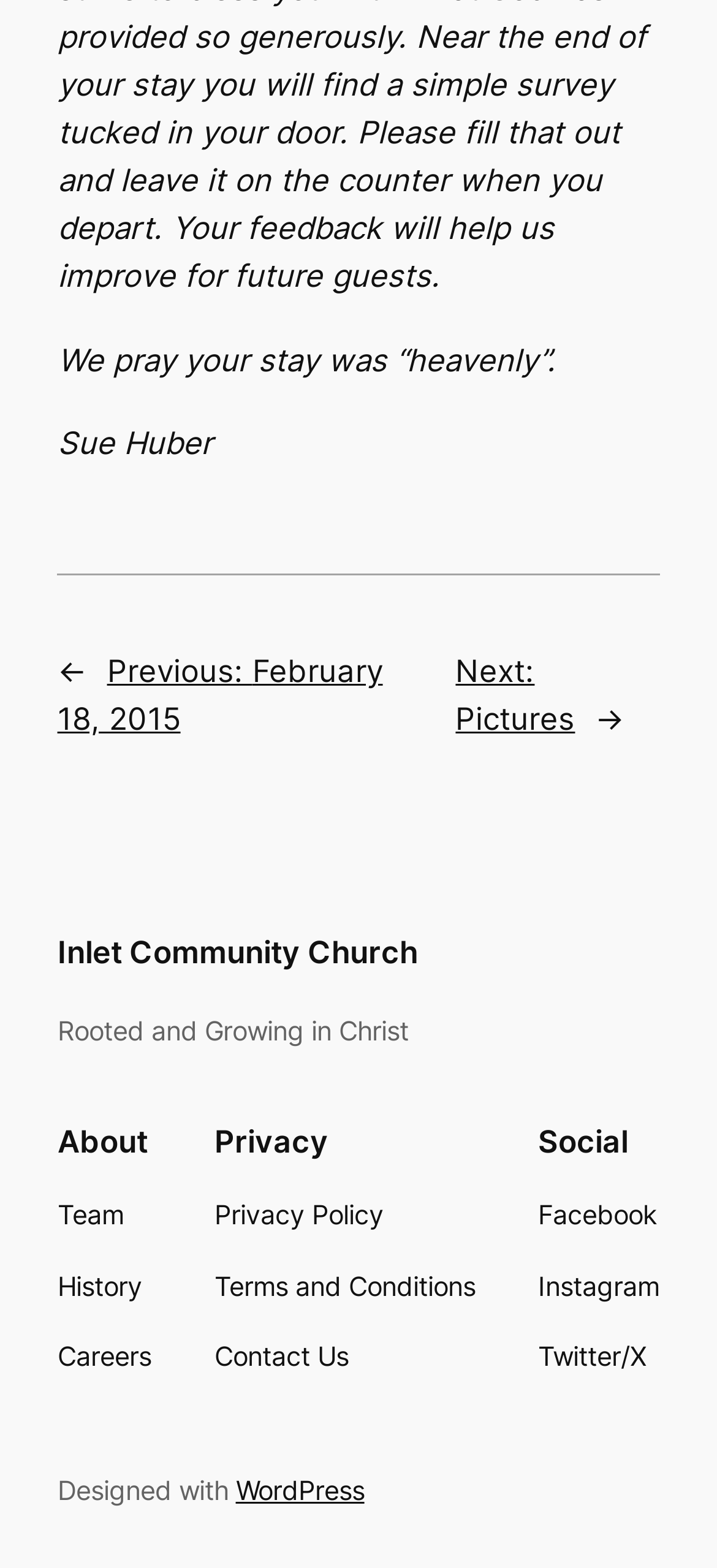What is the platform used to design the website?
Provide an in-depth and detailed answer to the question.

The platform used to design the website is mentioned in the static text element 'Designed with' followed by a link to 'WordPress' at the bottom of the webpage.